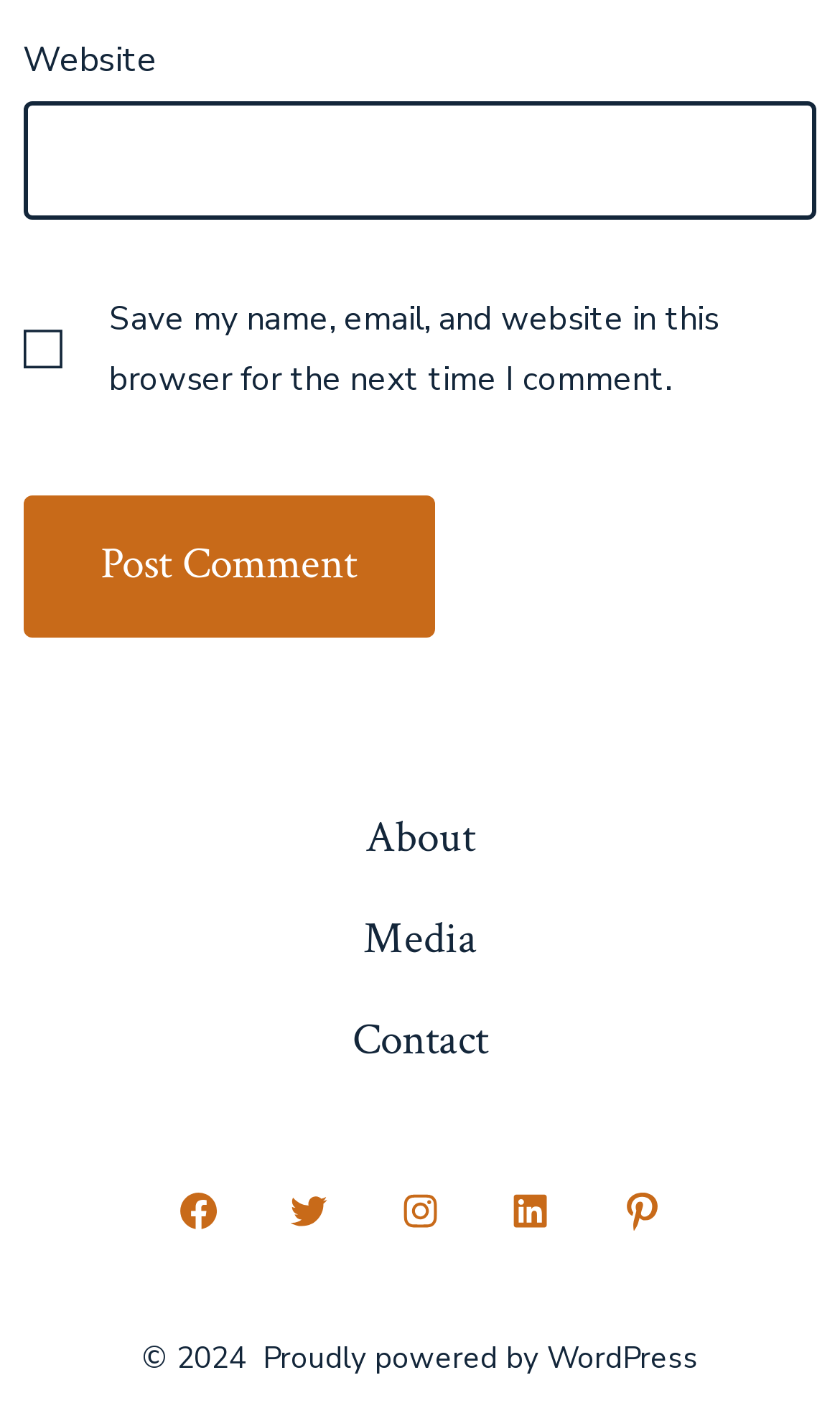Please respond in a single word or phrase: 
What is the purpose of the textbox?

Enter website